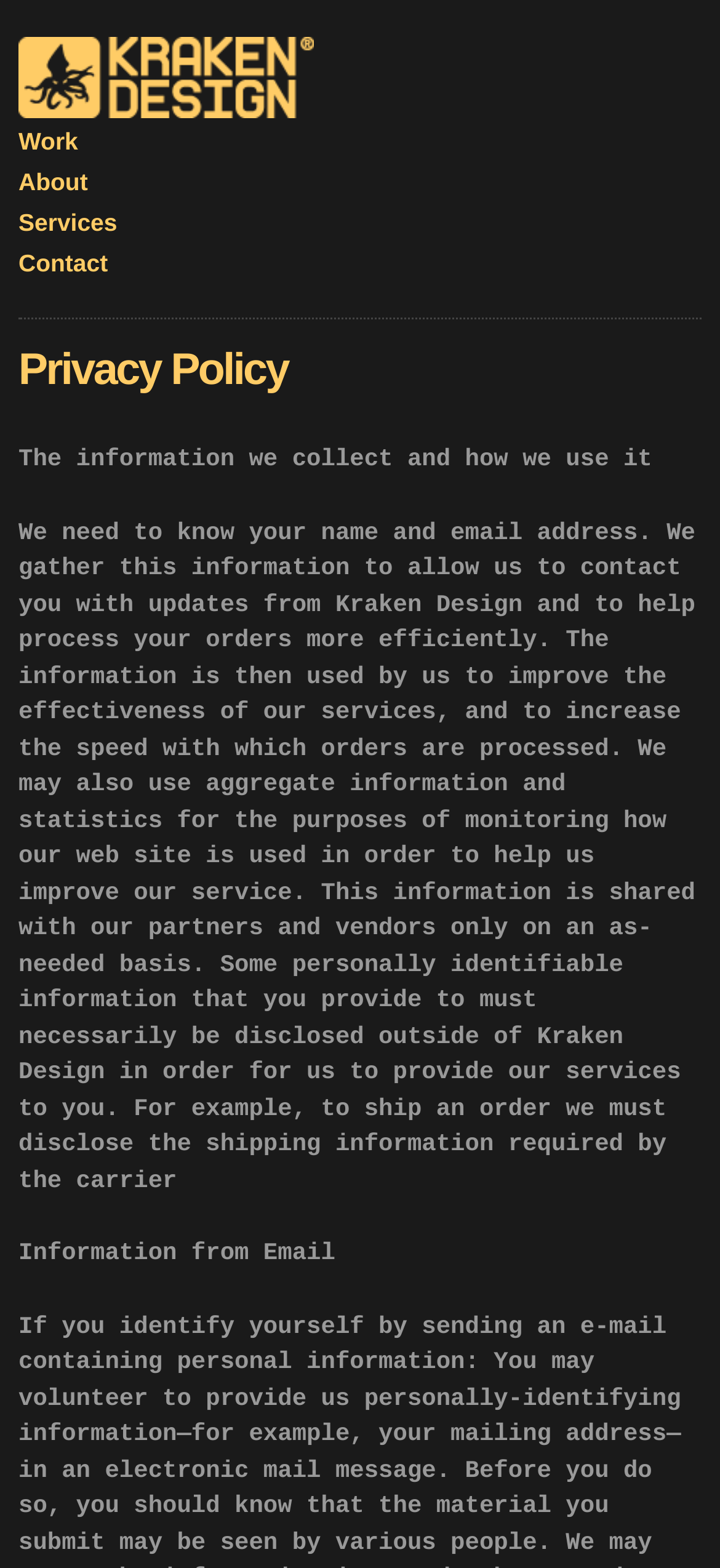Carefully examine the image and provide an in-depth answer to the question: What is the purpose of sharing information with partners and vendors?

According to the webpage, Kraken Design shares information with partners and vendors only on an as-needed basis, implying that the sharing of information is conditional and not a regular practice.